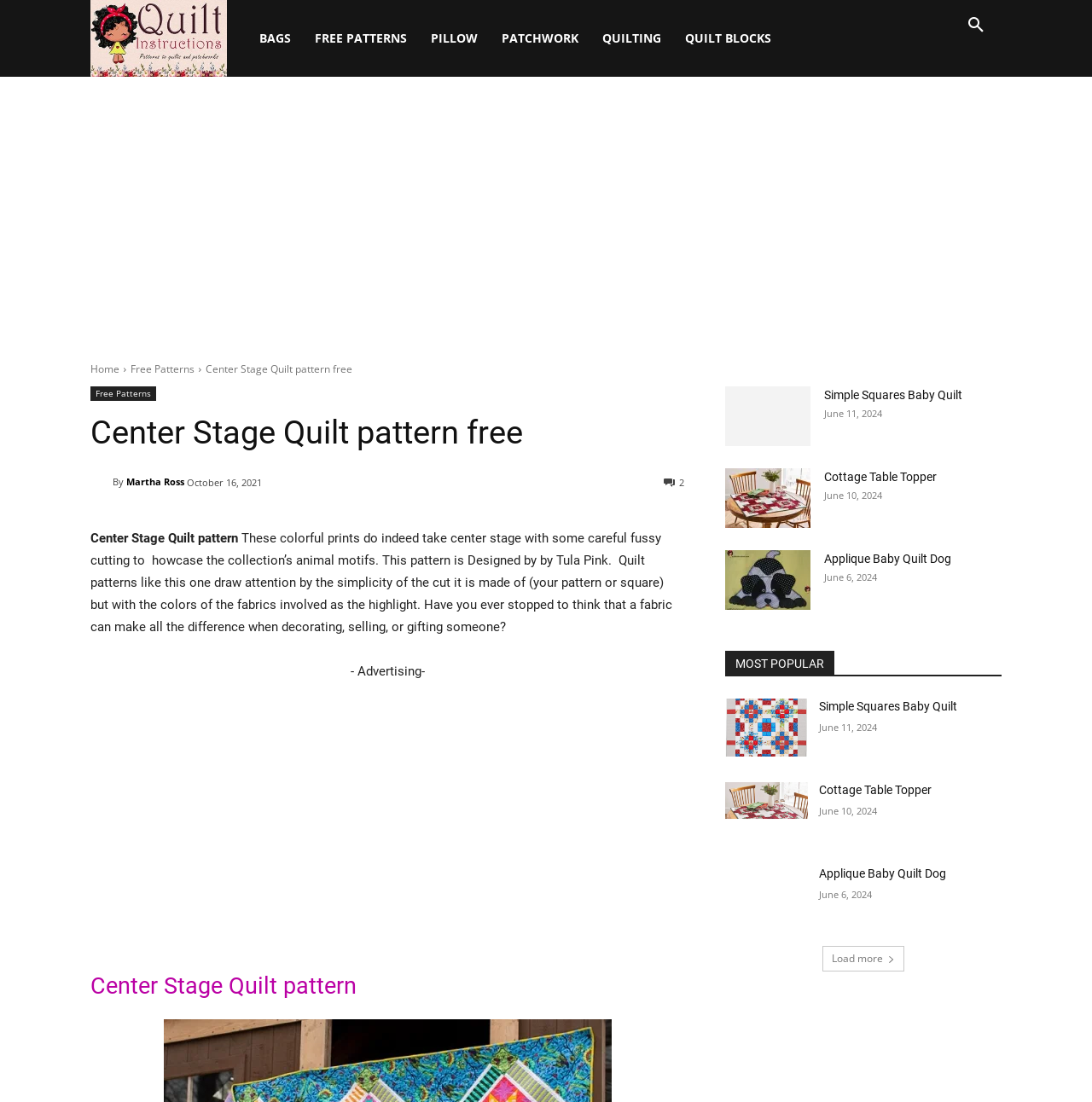What is the name of the quilt pattern?
Answer with a single word or short phrase according to what you see in the image.

Center Stage Quilt pattern